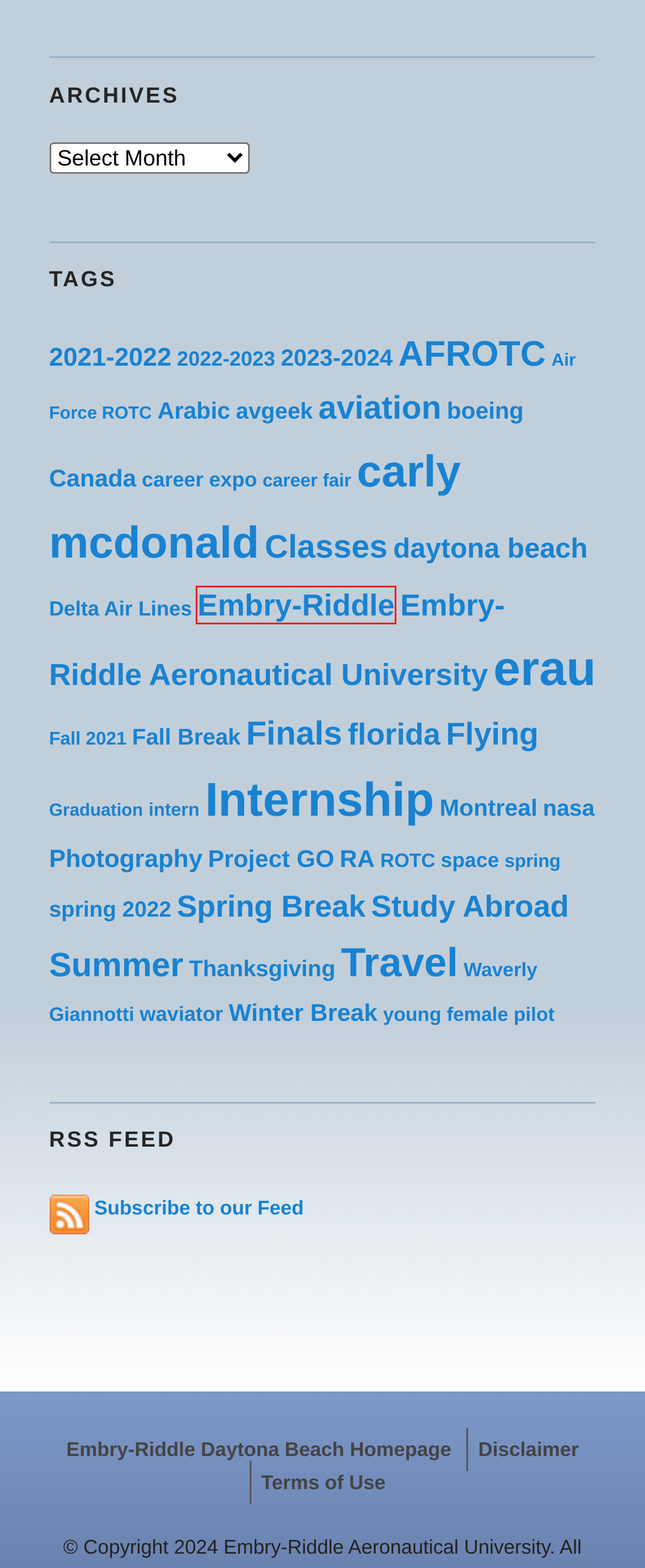You have a screenshot of a webpage with a red bounding box around an element. Choose the best matching webpage description that would appear after clicking the highlighted element. Here are the candidates:
A. RA | My Life @ Riddle
B. Air Force ROTC | My Life @ Riddle
C. Delta Air Lines | My Life @ Riddle
D. Canada | My Life @ Riddle
E. Embry-Riddle | My Life @ Riddle
F. My Life @ Riddle
G. career expo | My Life @ Riddle
H. 2023-2024 | My Life @ Riddle

E